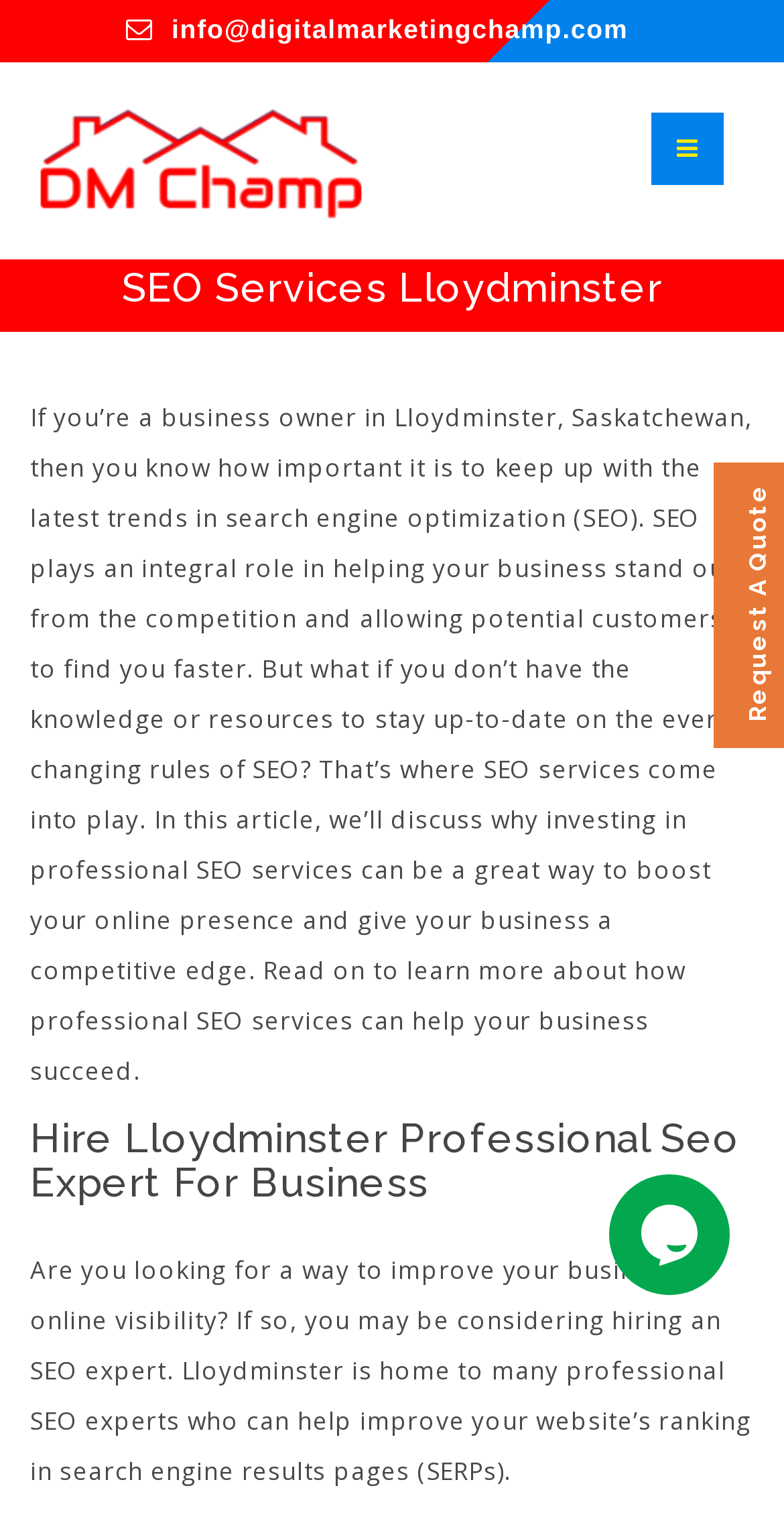What is the topic of the article?
Can you give a detailed and elaborate answer to the question?

By analyzing the heading elements, I found that the topic of the article is related to SEO services, specifically in Lloydminster, Saskatchewan.